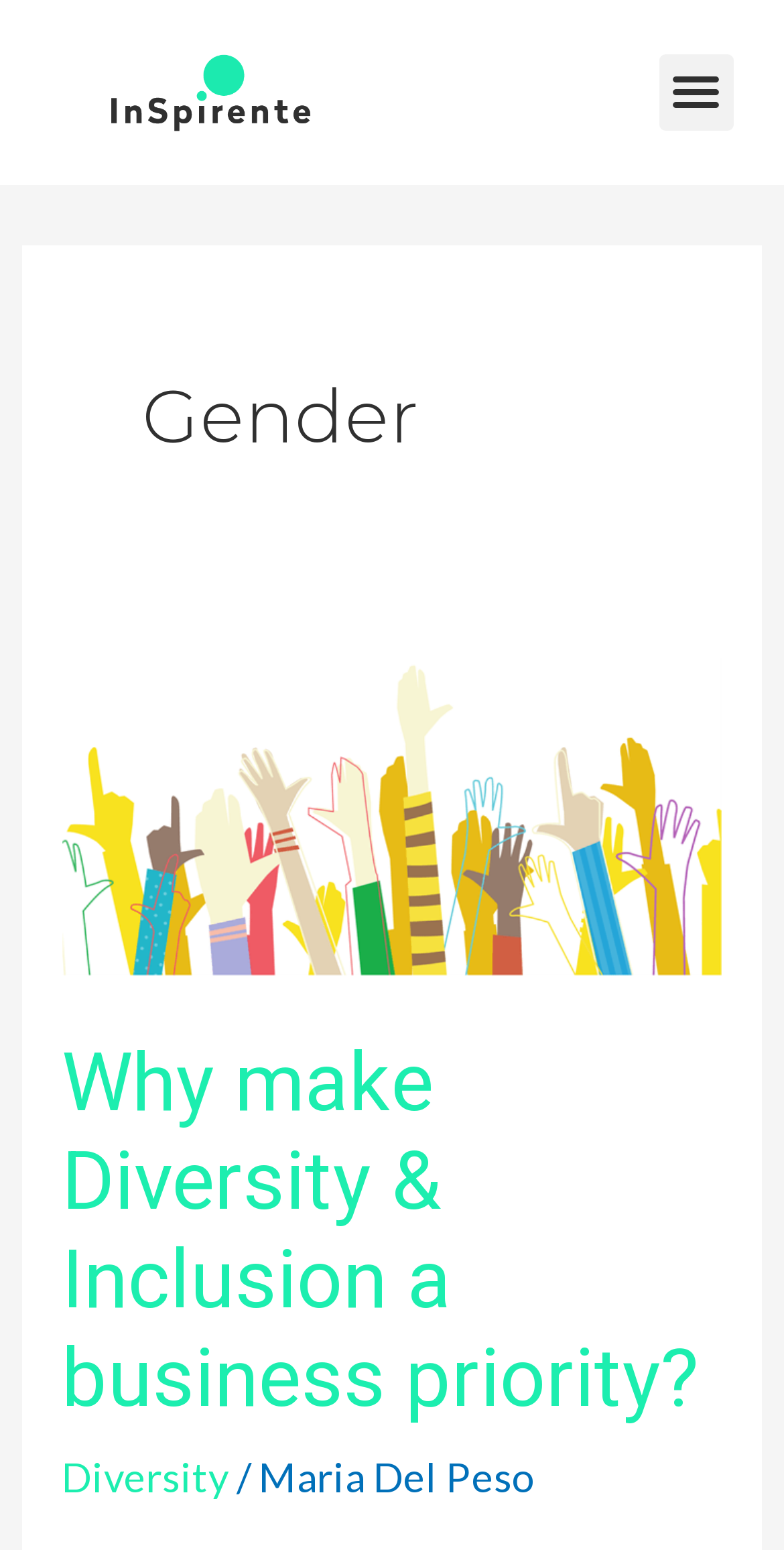Please answer the following question using a single word or phrase: 
How many images are there on this webpage?

1